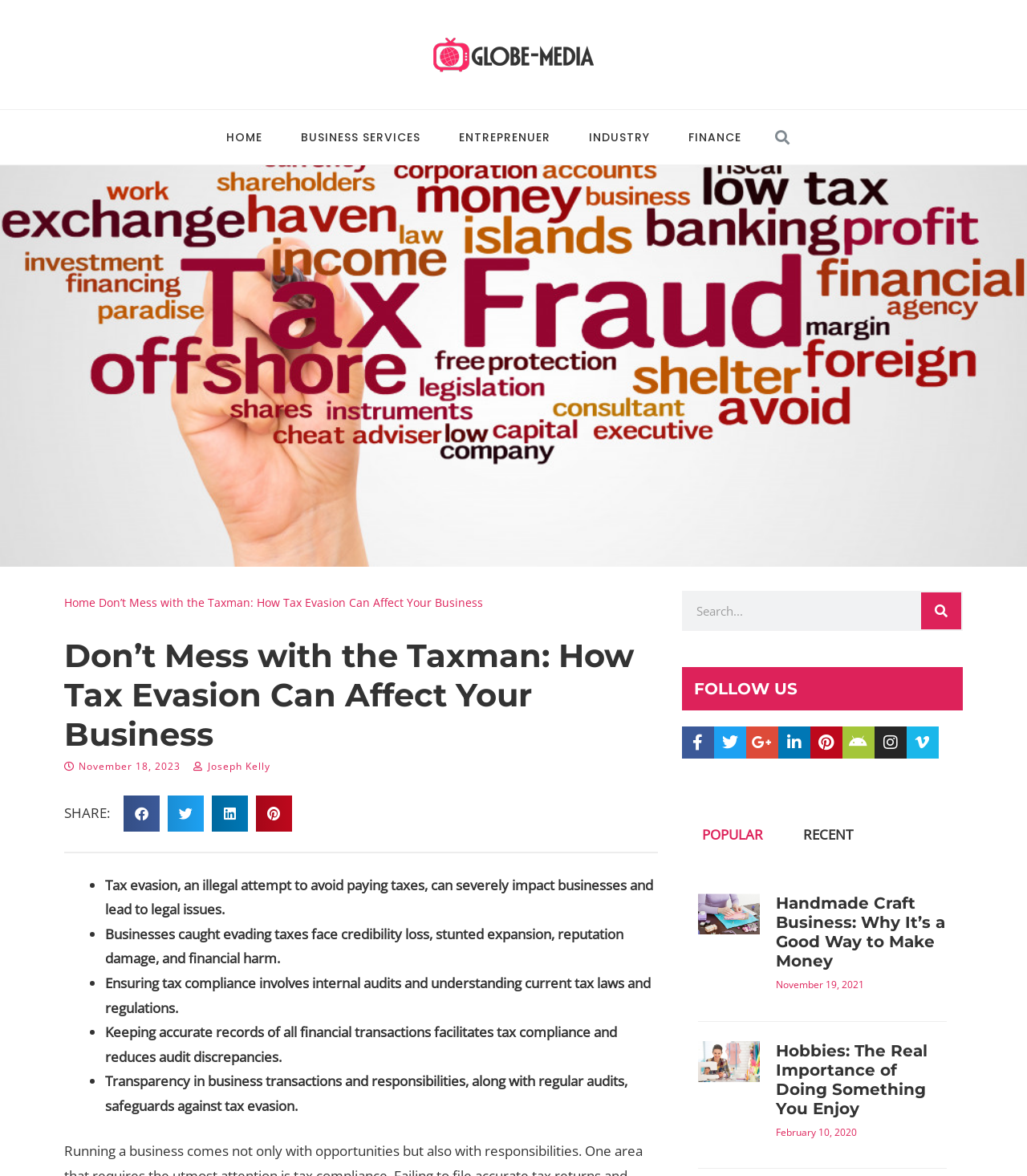Find the coordinates for the bounding box of the element with this description: "POPULAR".

[0.664, 0.69, 0.762, 0.729]